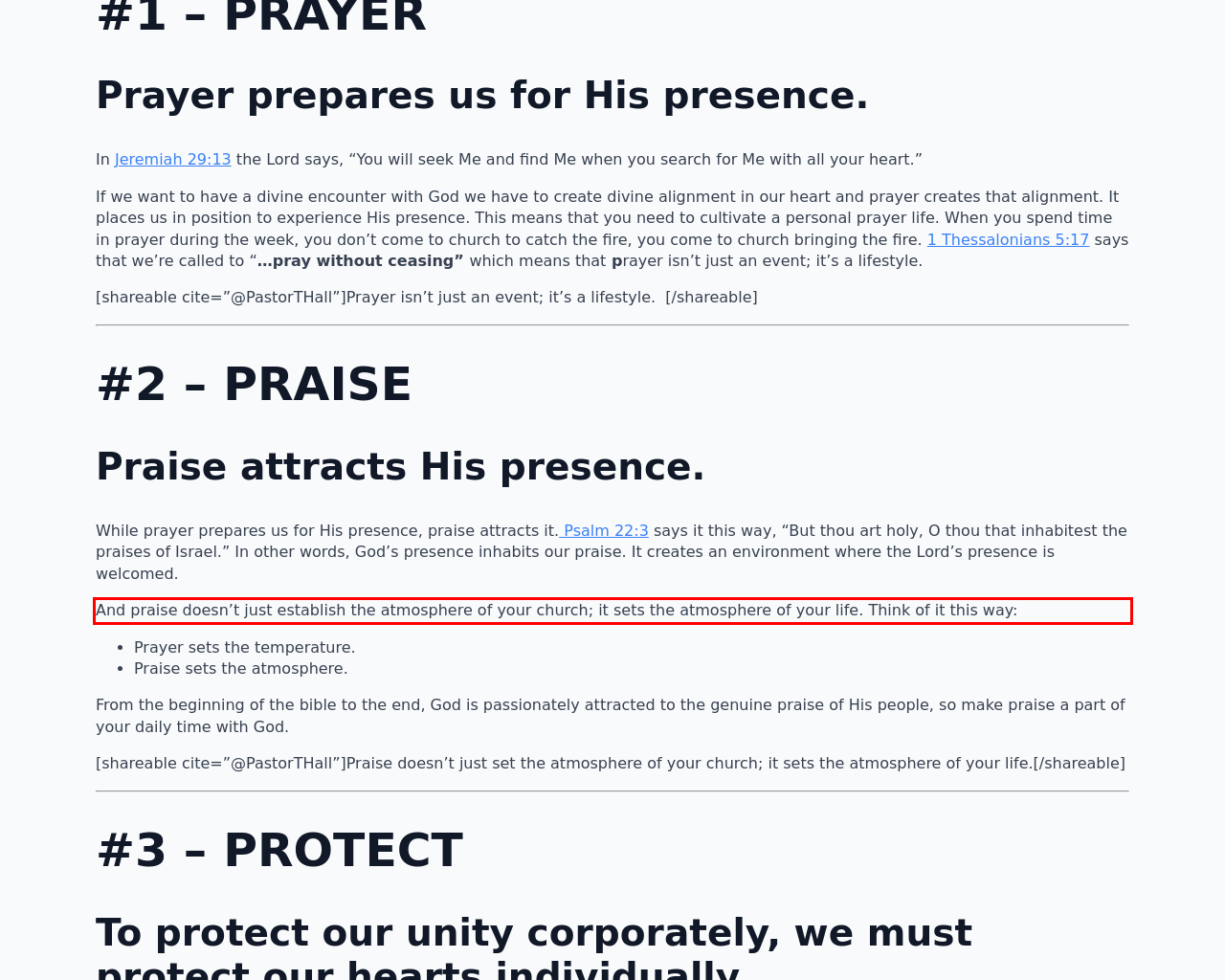Identify the red bounding box in the webpage screenshot and perform OCR to generate the text content enclosed.

And praise doesn’t just establish the atmosphere of your church; it sets the atmosphere of your life. Think of it this way: